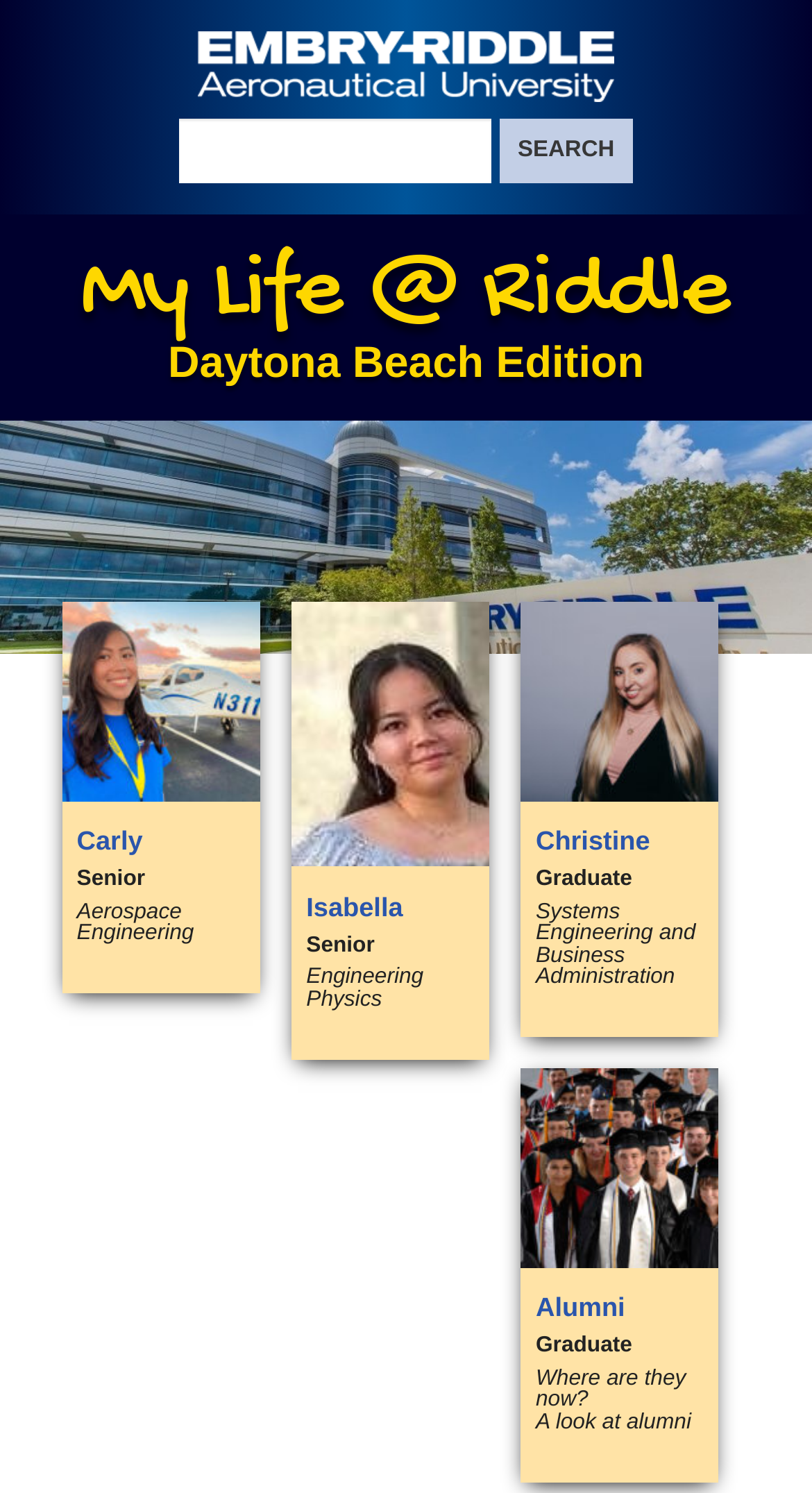Provide the bounding box coordinates of the HTML element described by the text: "IsabellaSeniorEngineering Physics". The coordinates should be in the format [left, top, right, bottom] with values between 0 and 1.

[0.359, 0.404, 0.603, 0.71]